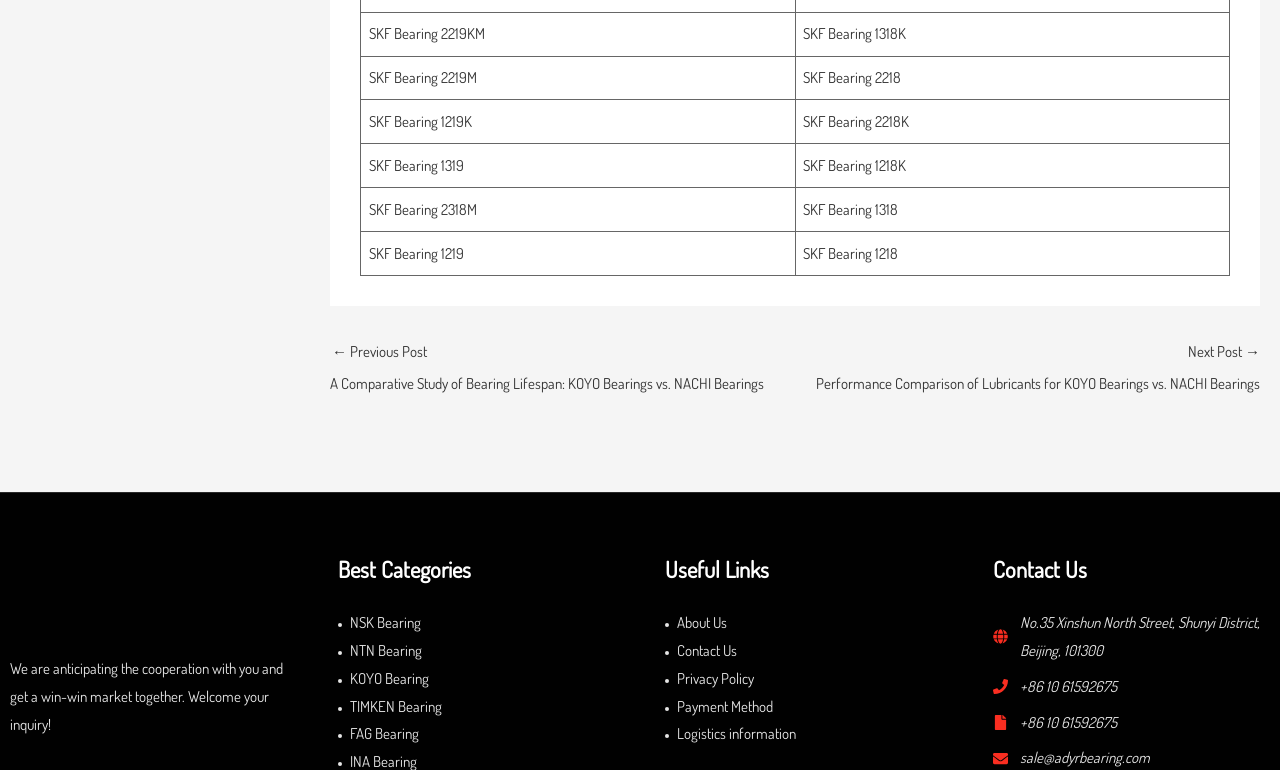For the following element description, predict the bounding box coordinates in the format (top-left x, top-left y, bottom-right x, bottom-right y). All values should be floating point numbers between 0 and 1. Description: SKF Bearing 1219

[0.288, 0.316, 0.362, 0.341]